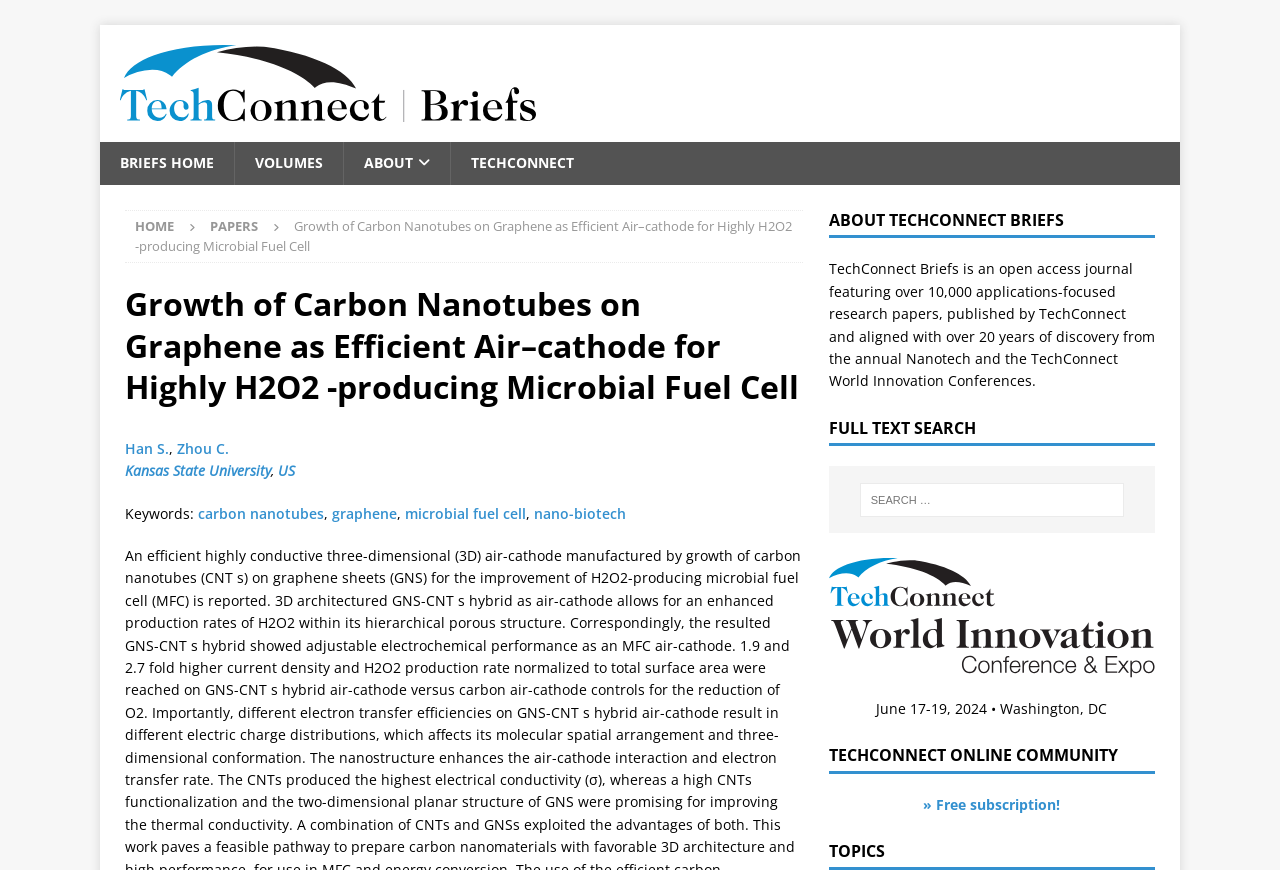What is the topic of the paper? Examine the screenshot and reply using just one word or a brief phrase.

Microbial fuel cell